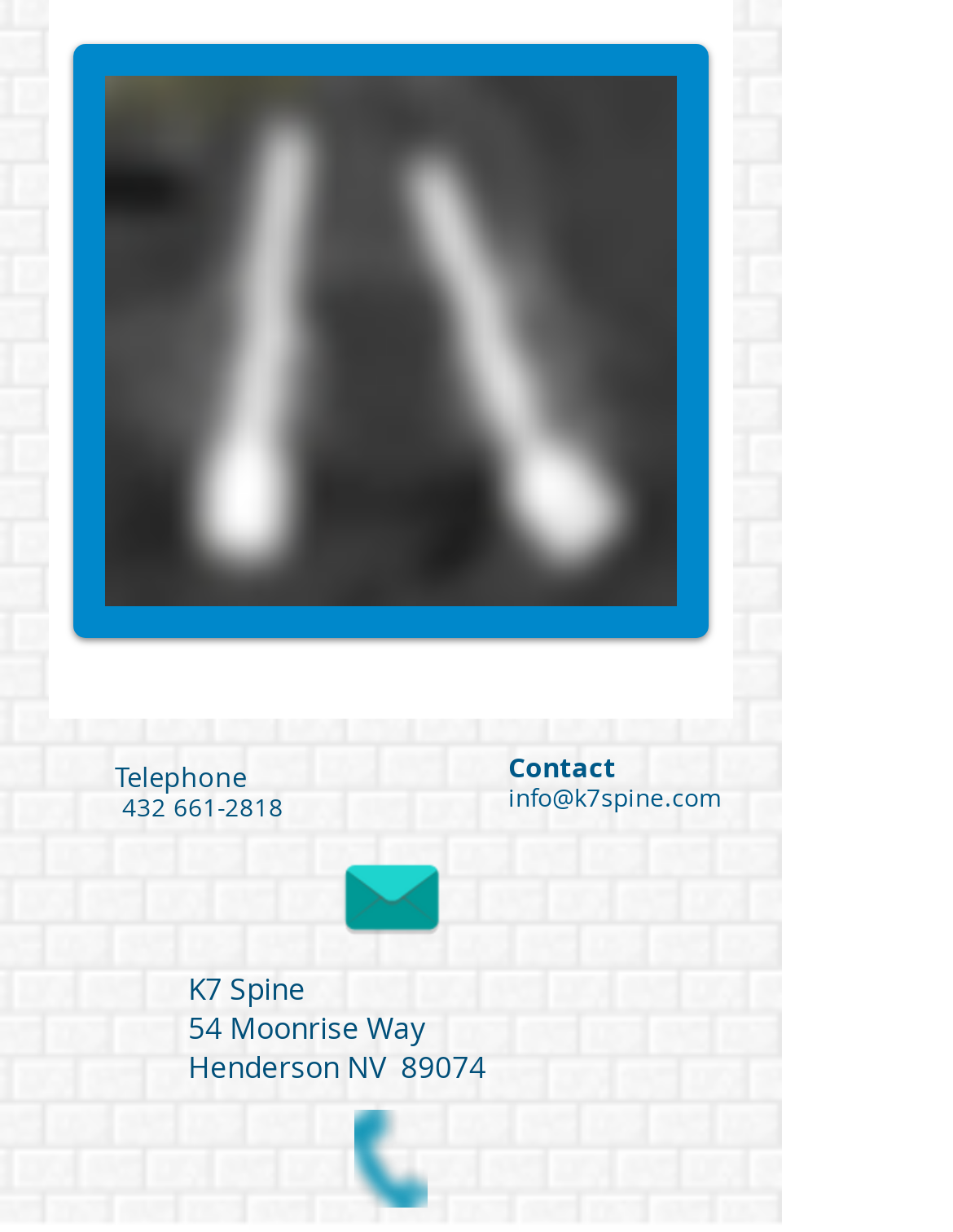Bounding box coordinates are specified in the format (top-left x, top-left y, bottom-right x, bottom-right y). All values are floating point numbers bounded between 0 and 1. Please provide the bounding box coordinate of the region this sentence describes: Auckland landscaping specialists

None